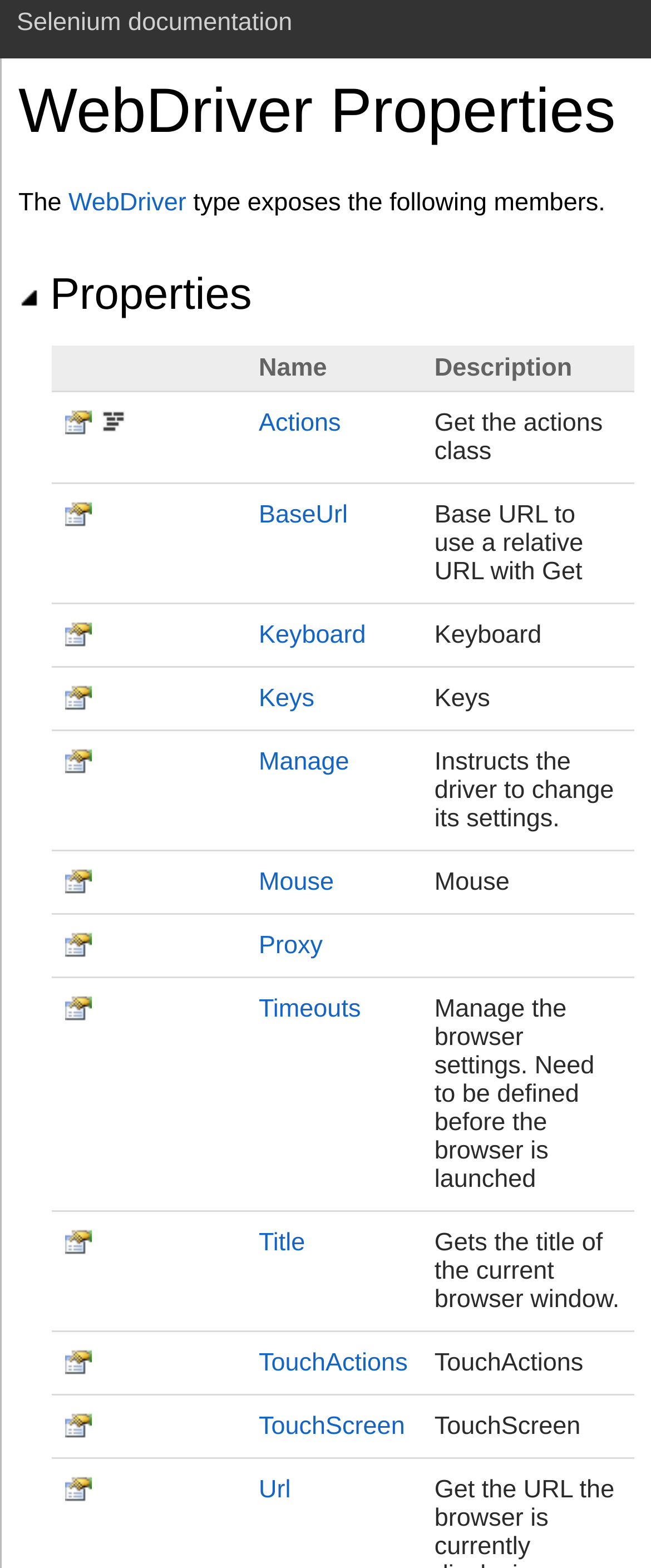Please locate the bounding box coordinates of the region I need to click to follow this instruction: "Get BaseUrl".

[0.397, 0.319, 0.534, 0.337]